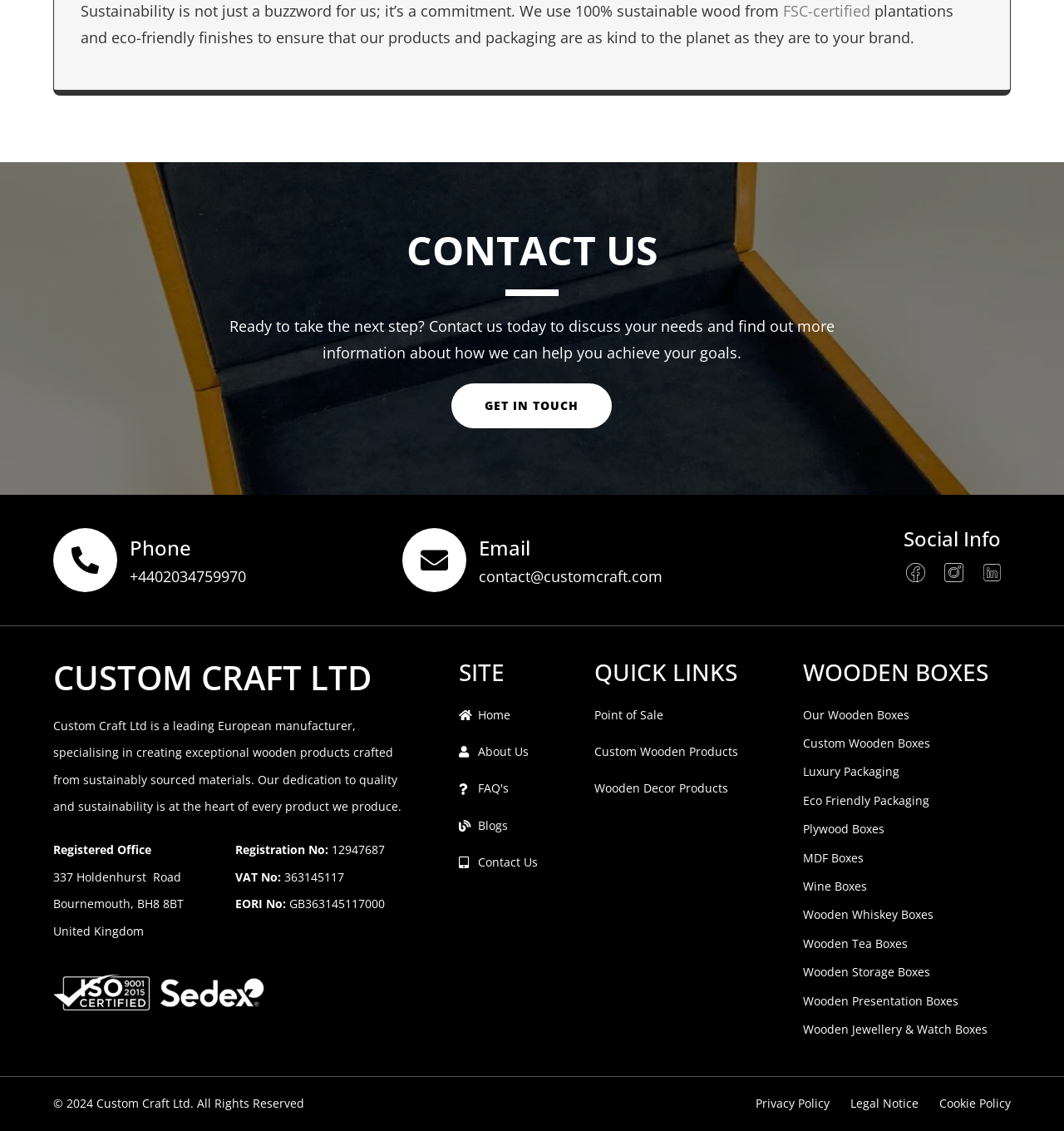How can I contact the company?
Using the picture, provide a one-word or short phrase answer.

Phone or email